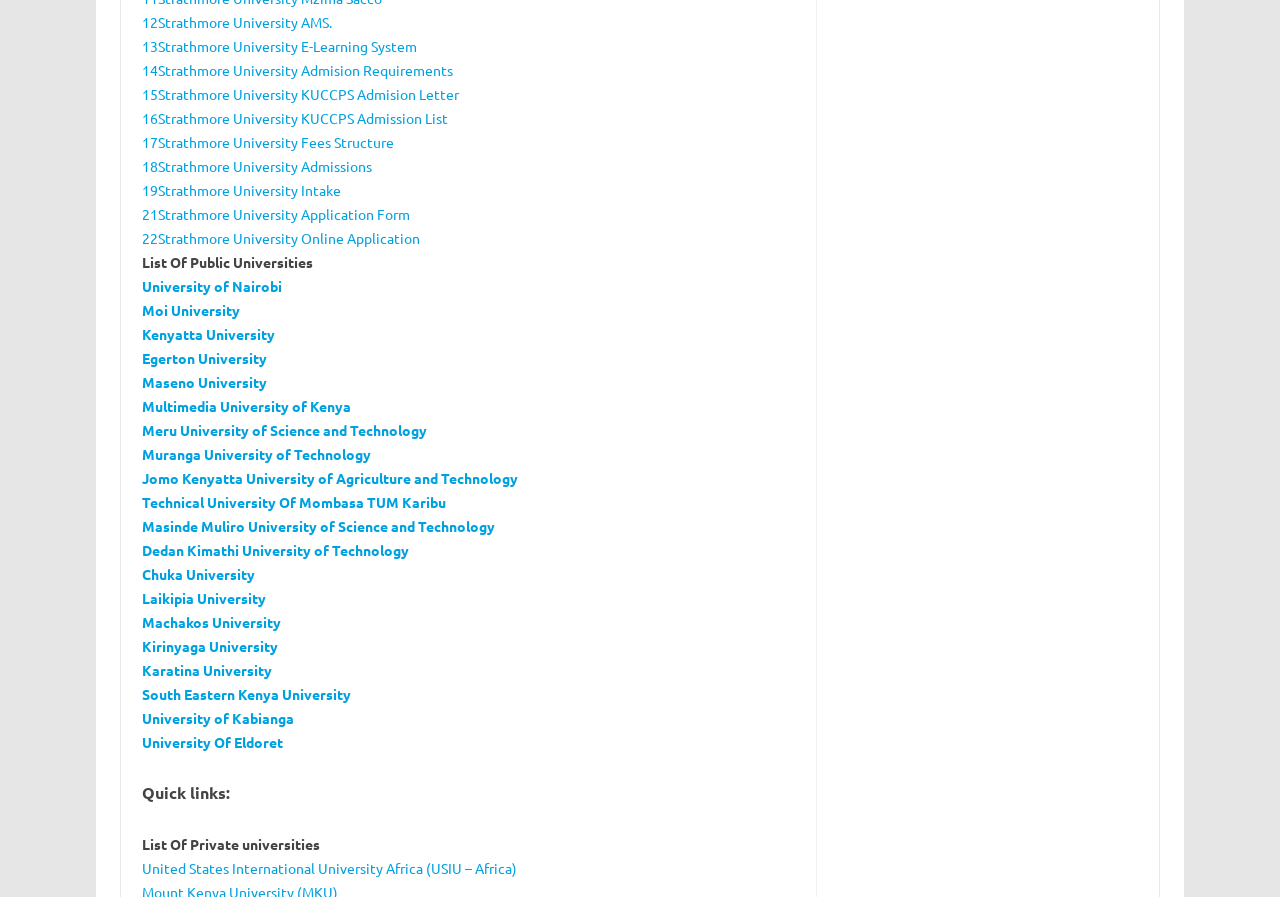Show the bounding box coordinates of the region that should be clicked to follow the instruction: "Search."

None